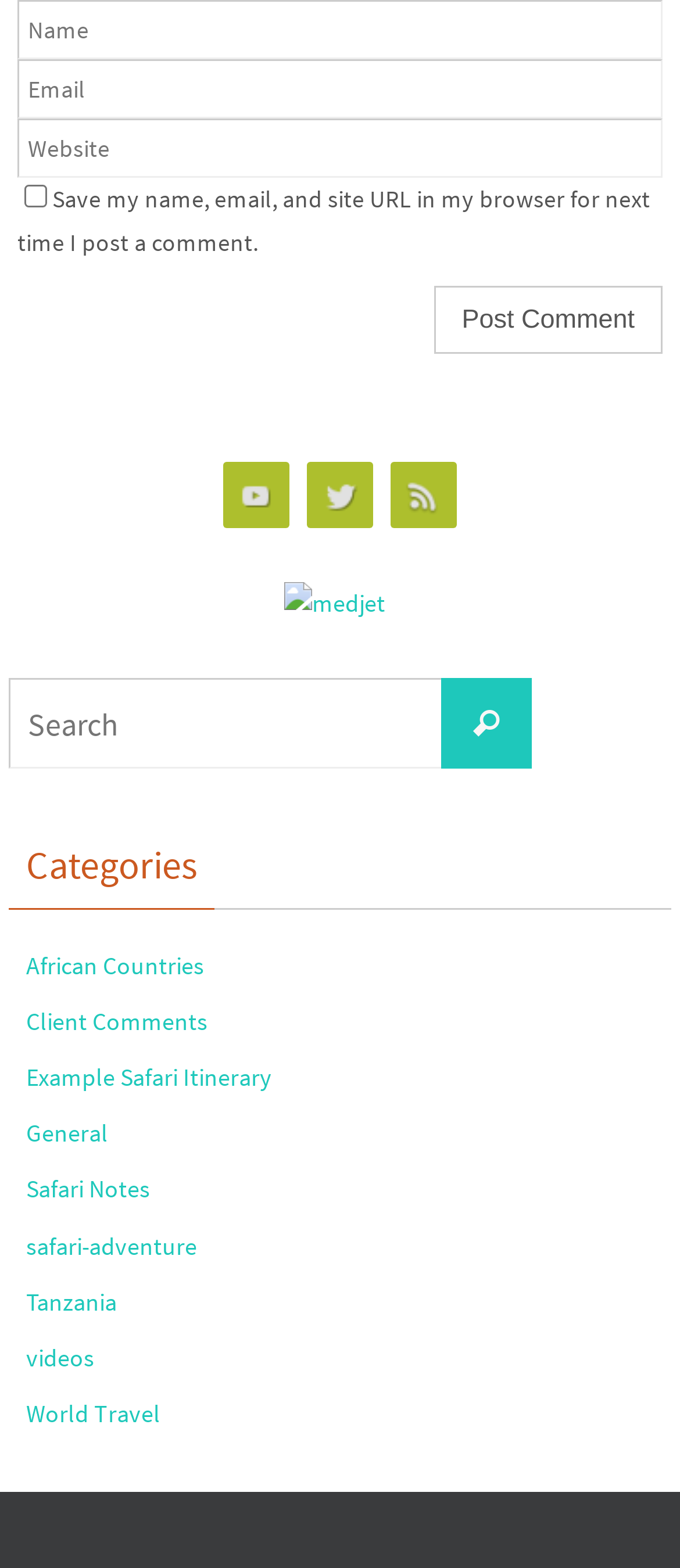Using the description "aria-describedby="email-notes" name="email" placeholder="Email"", locate and provide the bounding box of the UI element.

[0.026, 0.038, 0.974, 0.076]